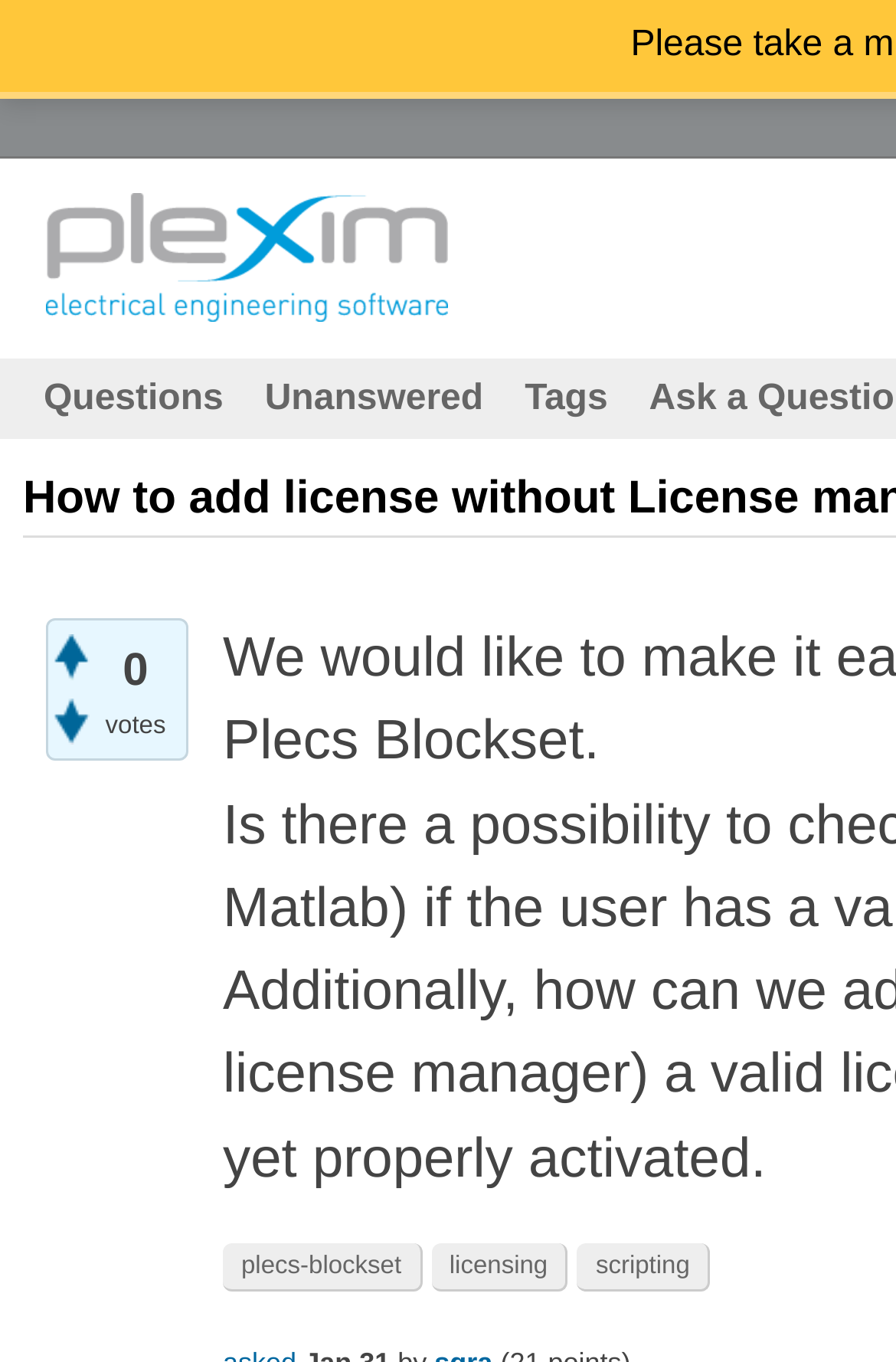Could you locate the bounding box coordinates for the section that should be clicked to accomplish this task: "view plecs-blockset topics".

[0.249, 0.913, 0.471, 0.949]